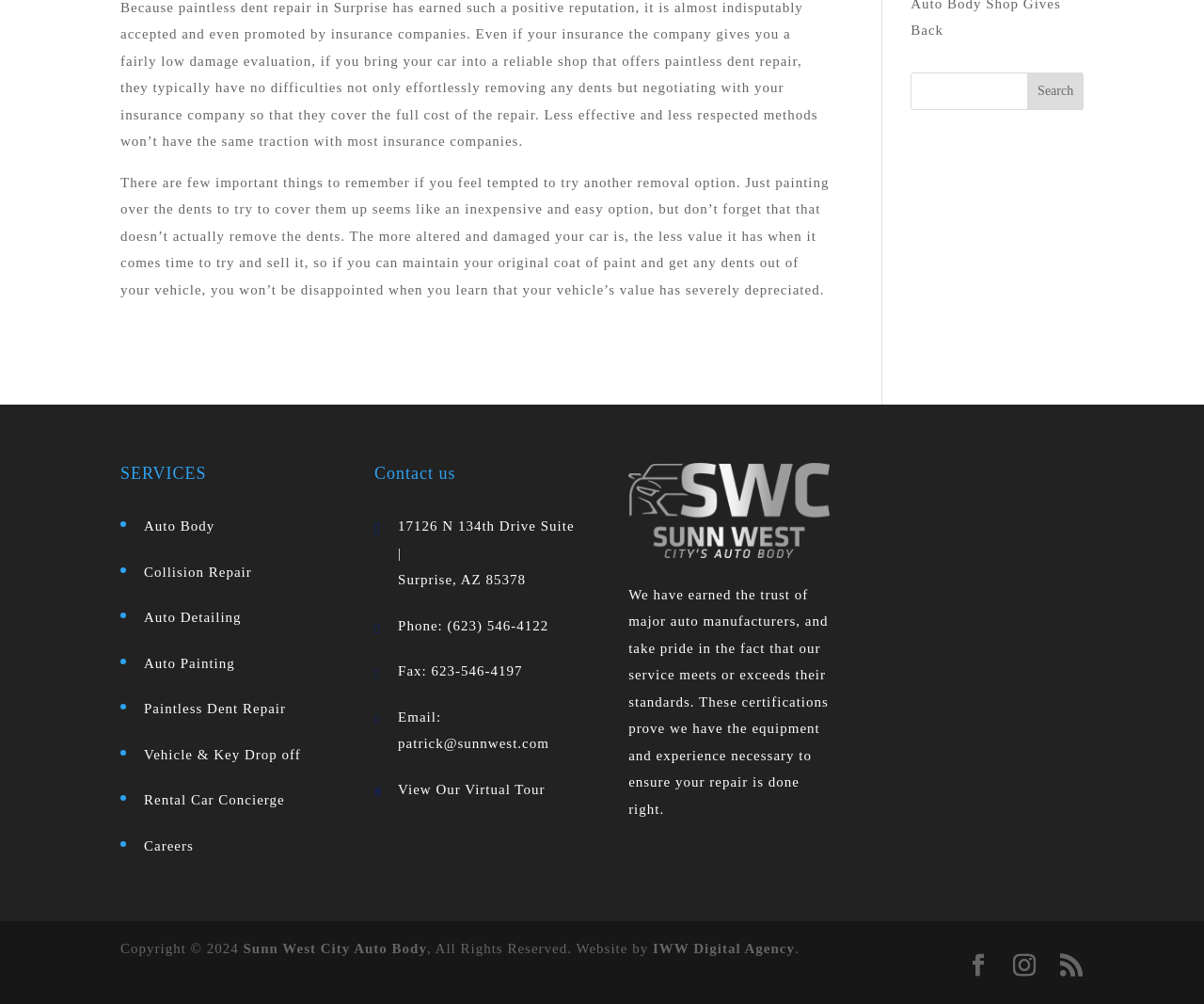Kindly determine the bounding box coordinates for the clickable area to achieve the given instruction: "Contact us by phone".

[0.371, 0.615, 0.456, 0.63]